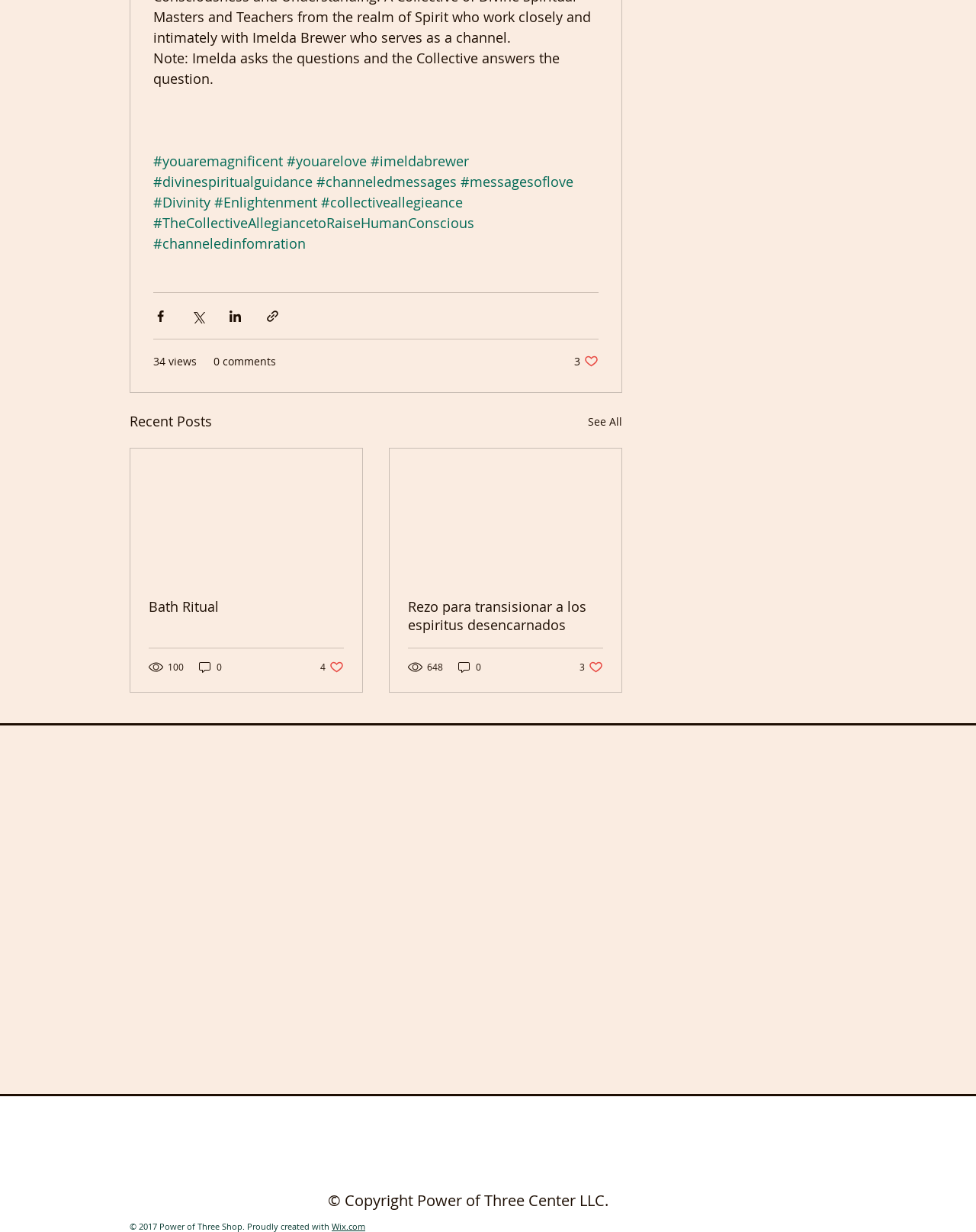Provide a short, one-word or phrase answer to the question below:
How many views does the first article have?

100 views